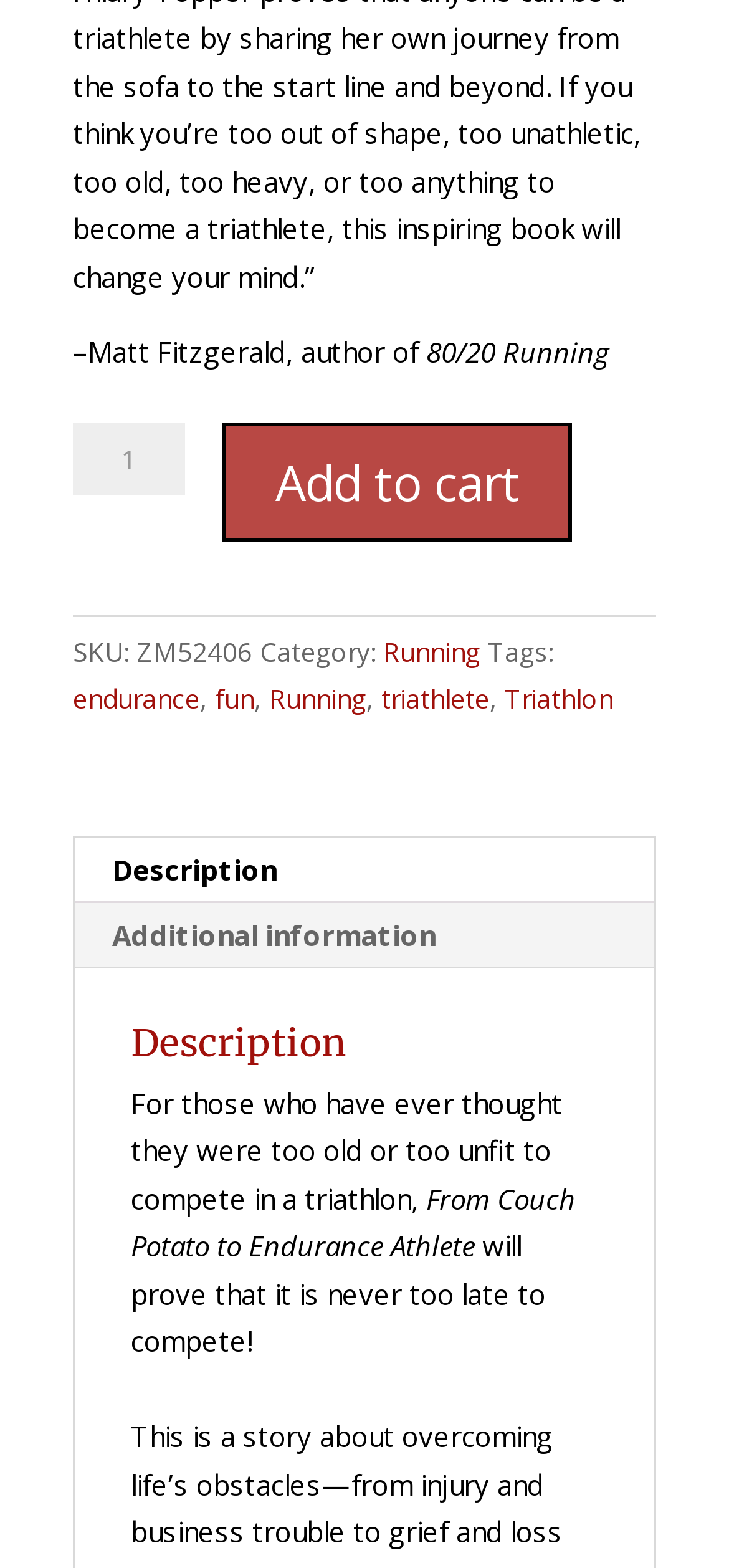Please find the bounding box for the UI element described by: "Additional information".

[0.097, 0.575, 0.9, 0.616]